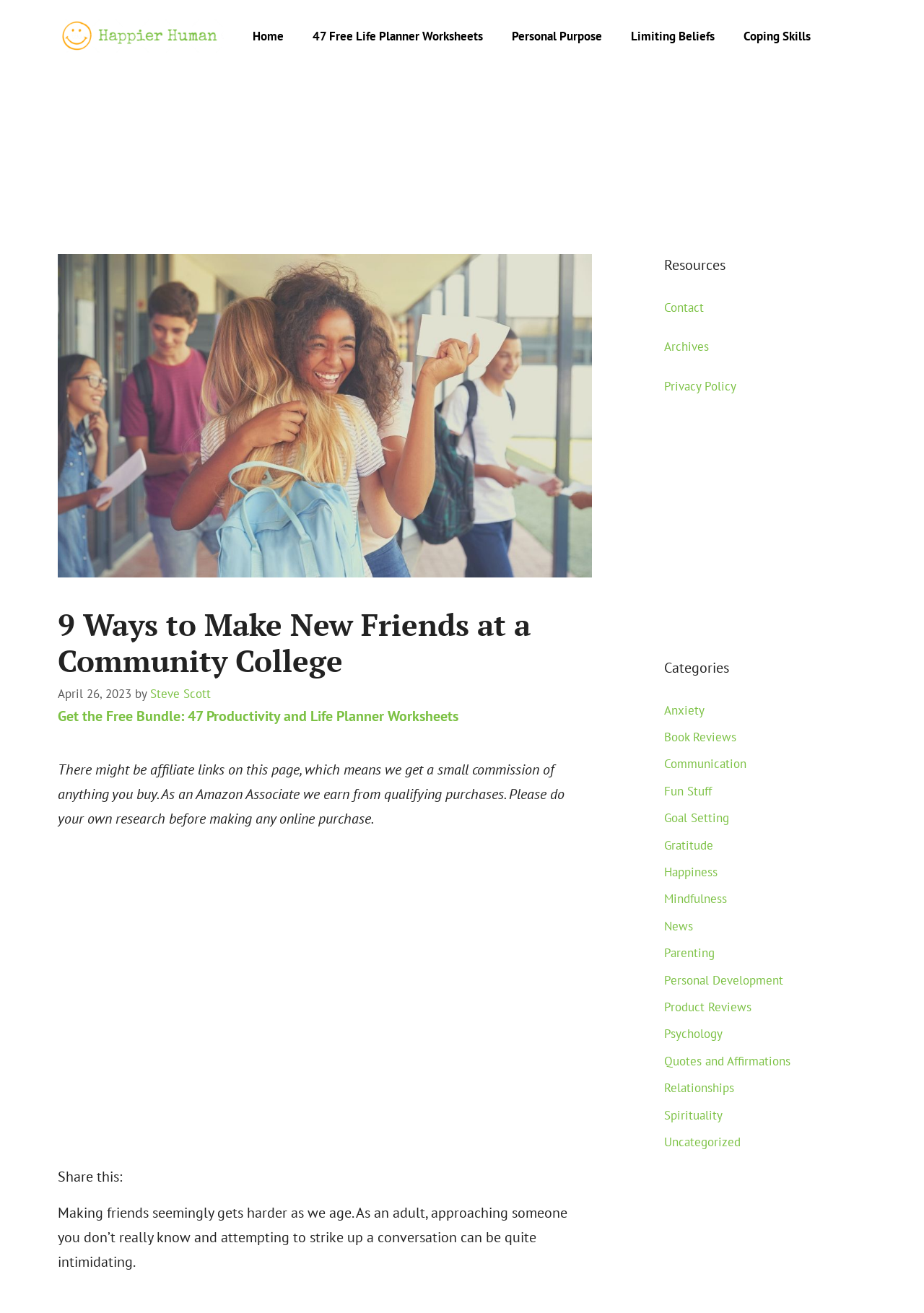With reference to the screenshot, provide a detailed response to the question below:
What is the purpose of the link 'Get the Free Bundle: 47 Productivity and Life Planner Worksheets'?

I inferred the purpose by reading the text of the link, which suggests that clicking on it will allow the user to download a free bundle of worksheets.